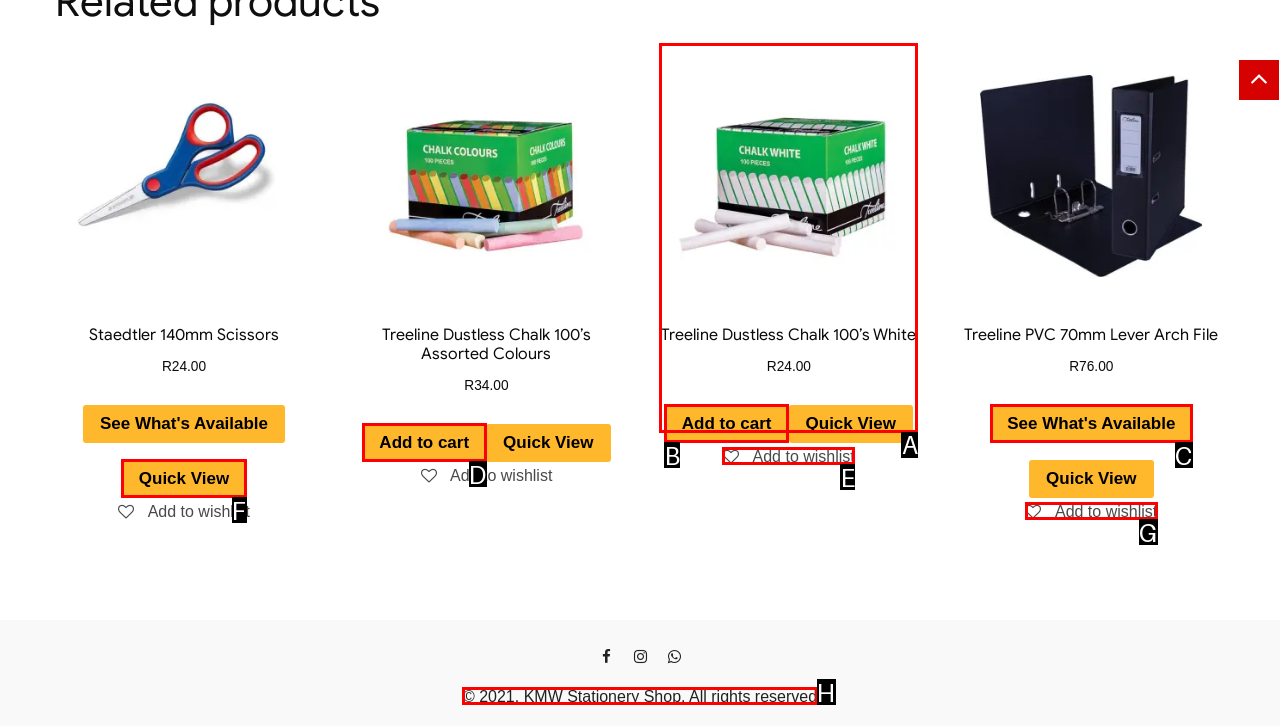Identify which HTML element should be clicked to fulfill this instruction: Add Treeline Dustless Chalk 100’s Assorted Colours to cart Reply with the correct option's letter.

D